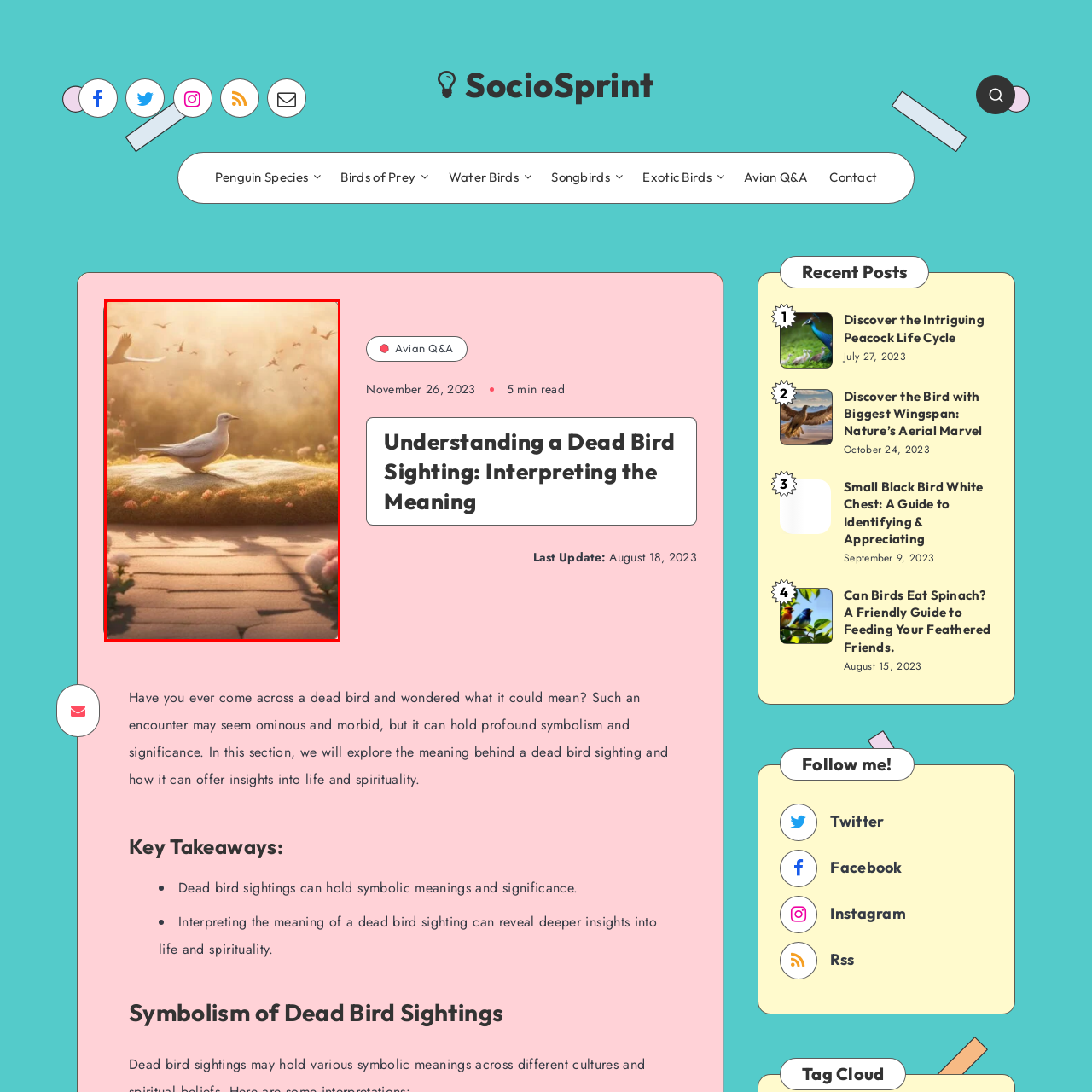Narrate the specific details and elements found within the red-bordered image.

This serene image captures a single white bird perched gracefully on a grassy stone, surrounded by a vibrant display of flowers. The background is filled with soft, golden light, creating a warm and ethereal atmosphere. In the distance, flocks of birds soar through the hazy sky, adding a sense of freedom and tranquility to the scene. This visual embodies themes of peace and reflection, inviting viewers to contemplate the significance of nature and the symbolism often associated with bird sightings, particularly in the context of understanding the deeper meanings behind them.